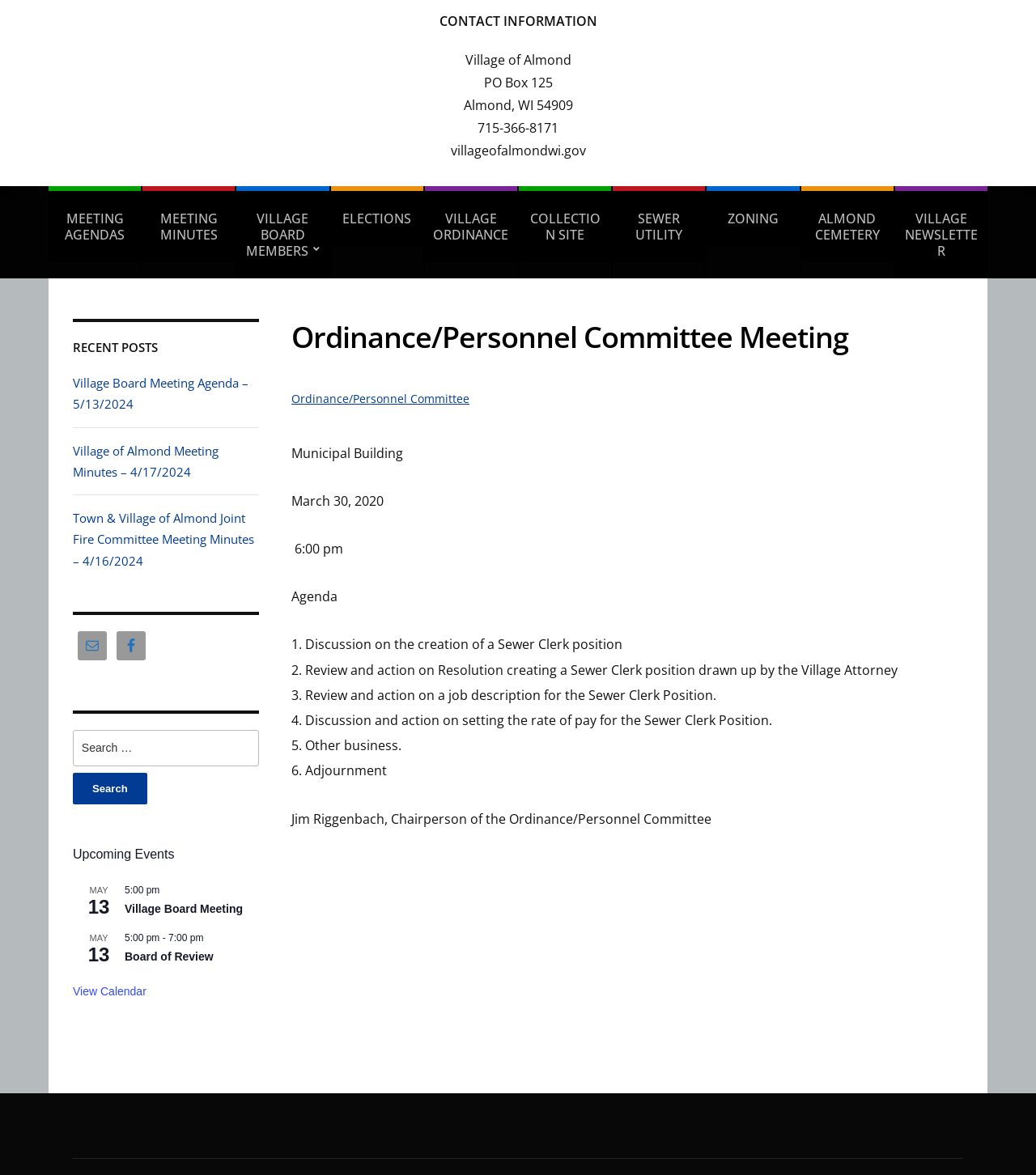Locate the UI element that matches the description Grantee Centre in the webpage screenshot. Return the bounding box coordinates in the format (top-left x, top-left y, bottom-right x, bottom-right y), with values ranging from 0 to 1.

None